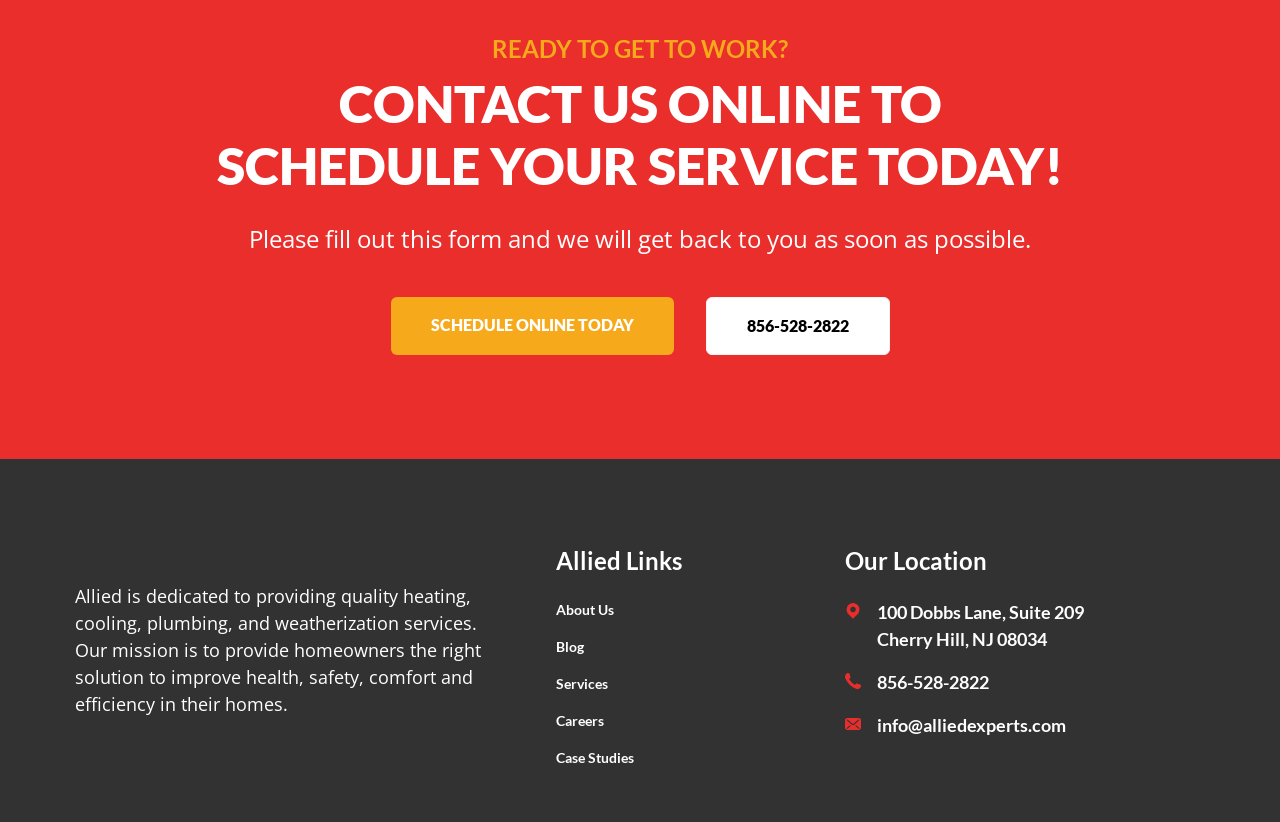Predict the bounding box of the UI element that fits this description: "Marketing".

None